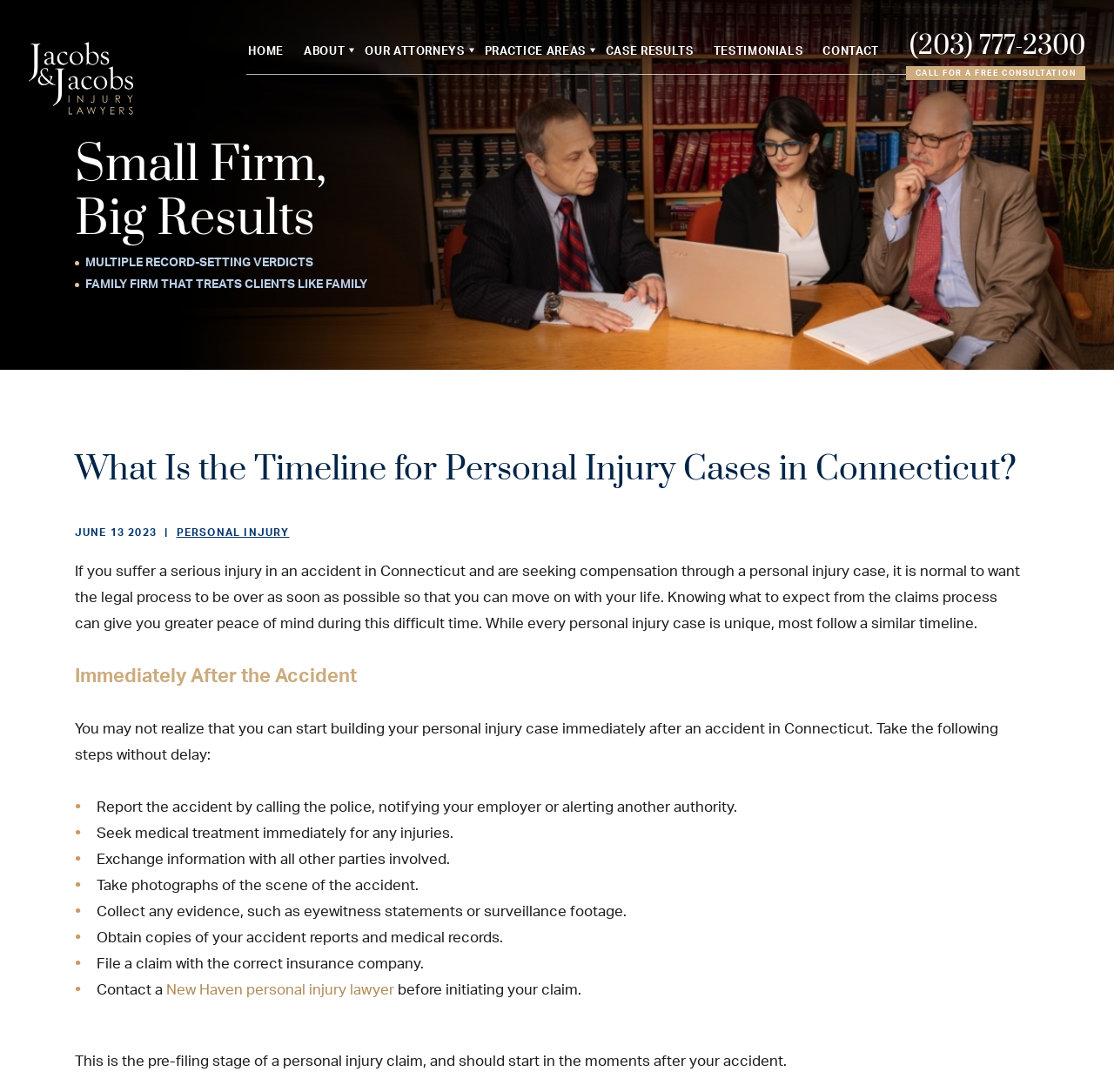Please provide a brief answer to the following inquiry using a single word or phrase:
What is the name of the law firm?

Jacobs & Jacobs Law